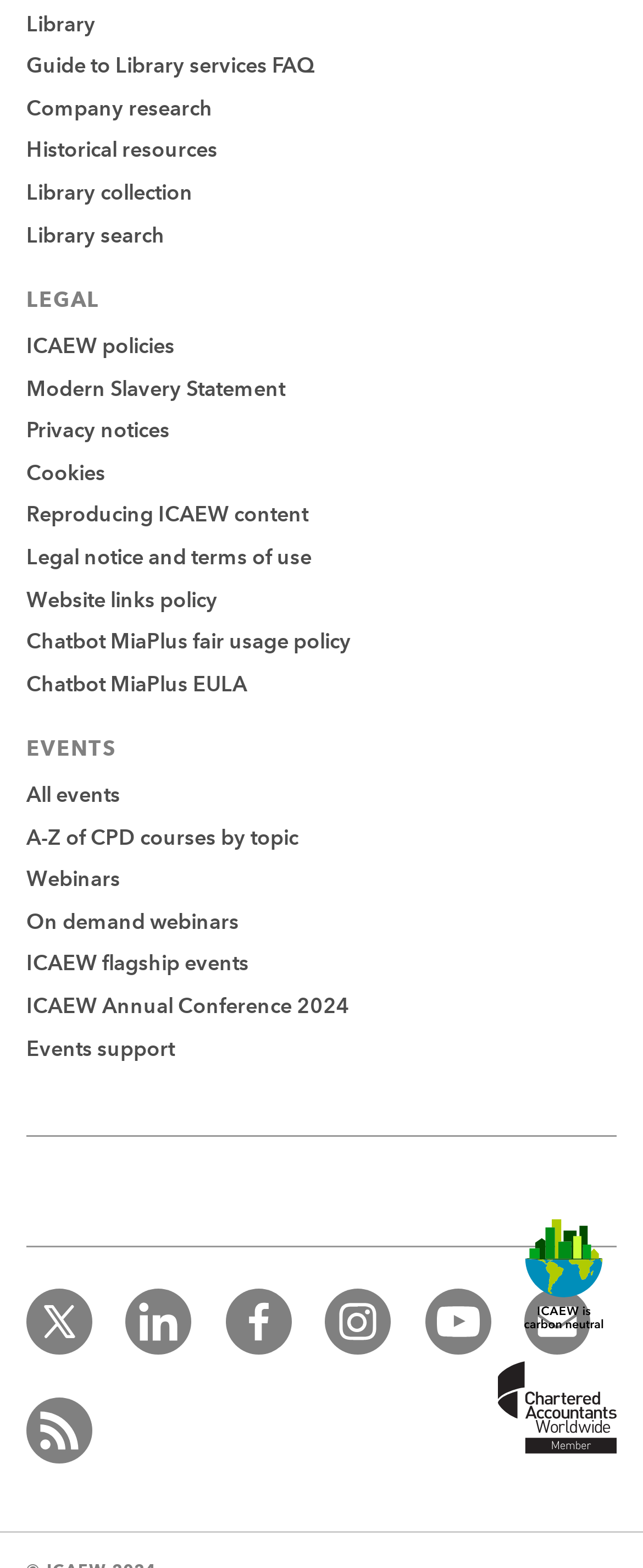What is the last link in the footer section?
Based on the visual content, answer with a single word or a brief phrase.

Chartered Accountants Worldwide